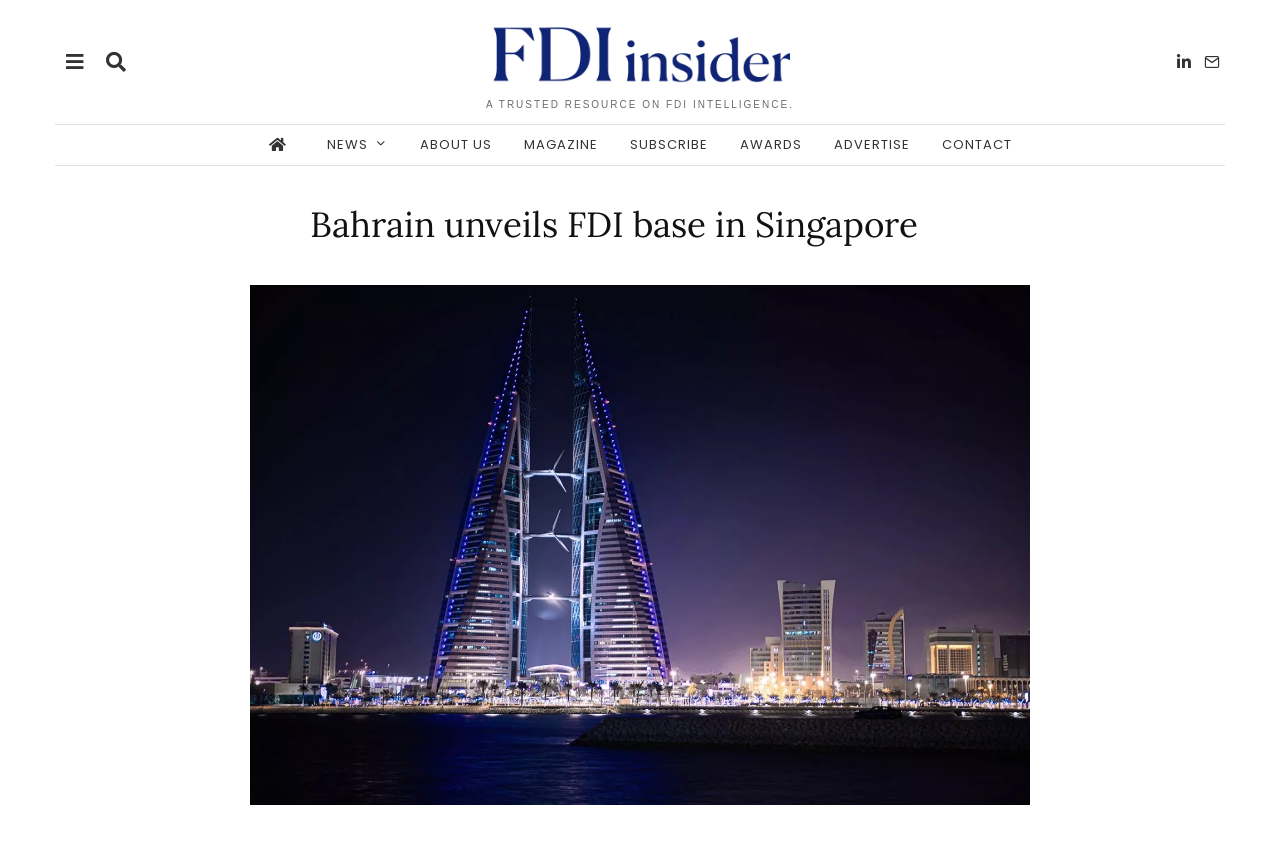Explain the webpage's layout and main content in detail.

The webpage appears to be an article or news page, with a focus on foreign direct investment (FDI) in Bahrain. At the top of the page, there is a large heading that reads "Bahrain unveils FDI base in Singapore - FDI insider". Below this, there is a smaller heading that states "A TRUSTED RESOURCE ON FDI INTELLIGENCE." 

On the top right corner of the page, there are three social media links, represented by icons. Below these icons, there is a navigation menu with seven links: "NEWS", "ABOUT US", "MAGAZINE", "SUBSCRIBE", "AWARDS", "ADVERTISE", and "CONTACT". These links are arranged horizontally and take up a significant portion of the top section of the page.

Further down the page, there is a header section that contains a heading with the title of the article, "Bahrain unveils FDI base in Singapore". Below this header, there is a large figure or image that takes up most of the remaining space on the page. The article content is likely to be related to Bahrain's efforts to increase FDI, as mentioned in the meta description.